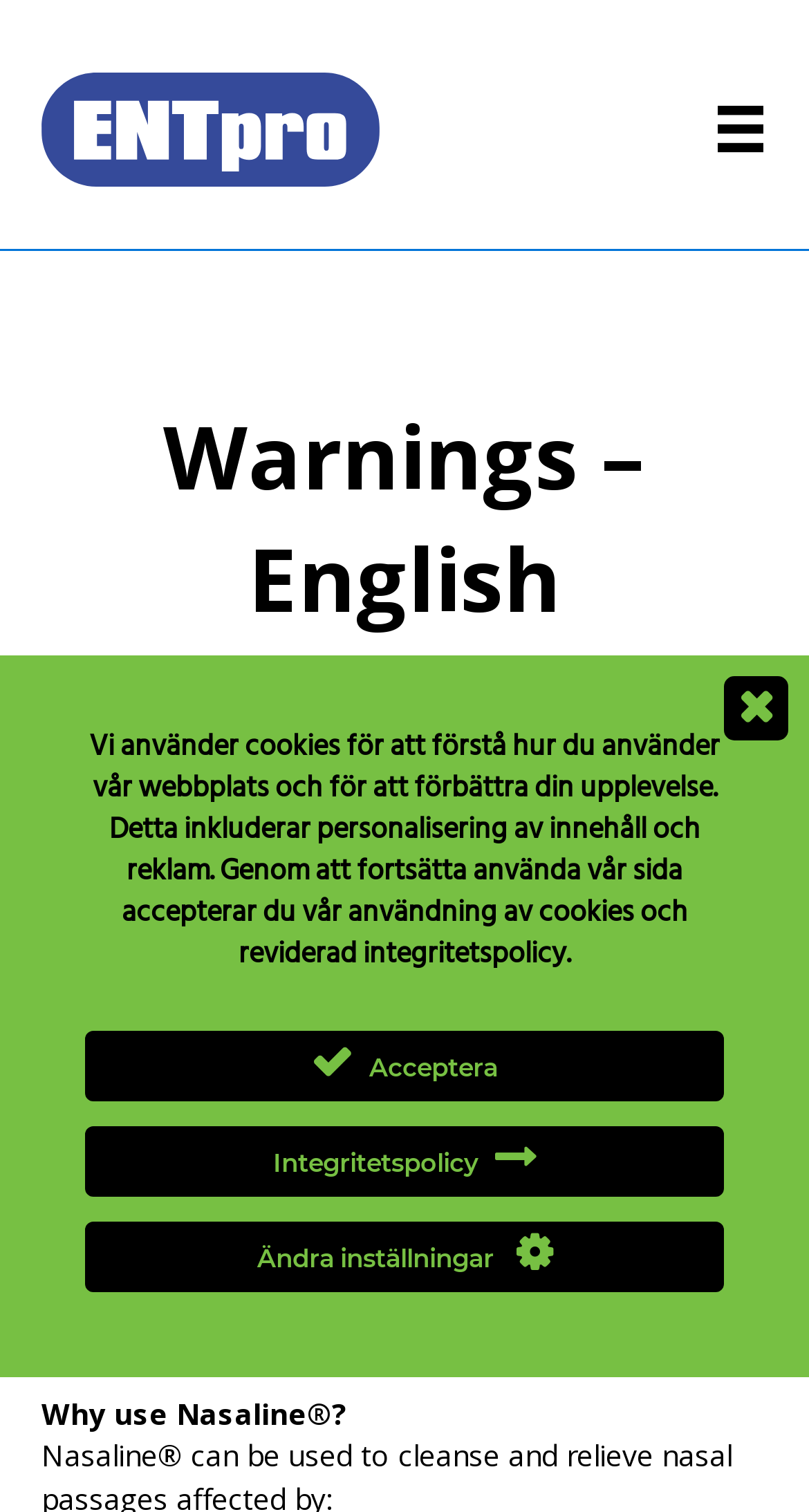Give an extensive and precise description of the webpage.

The webpage appears to be about Nasaline, a nasal rinsing system. At the top left corner, there is an ENTpro logo, which is a link. Next to it, on the top right corner, there is a menu button. Below the logo, there is a heading that reads "Warnings – English". 

Underneath the heading, there are several links and static texts arranged horizontally. The links include "Home", "Varningar", and a static text "»" in between. To the right of these links, there is a static text "Warnings – English". 

Further down, there is a section that explains what Nasaline is. The text describes Nasaline as a unique, patented, drug-free nasal rinsing system designed by Swedish ENT specialists. It explains how Nasaline works and its benefits. 

Below this section, there is another heading that asks "Why use Nasaline?". 

At the bottom of the page, there is a notification about the use of cookies on the website. The notification explains how the website uses cookies to improve the user's experience and includes options to accept or change settings. There is also a link to the privacy policy.